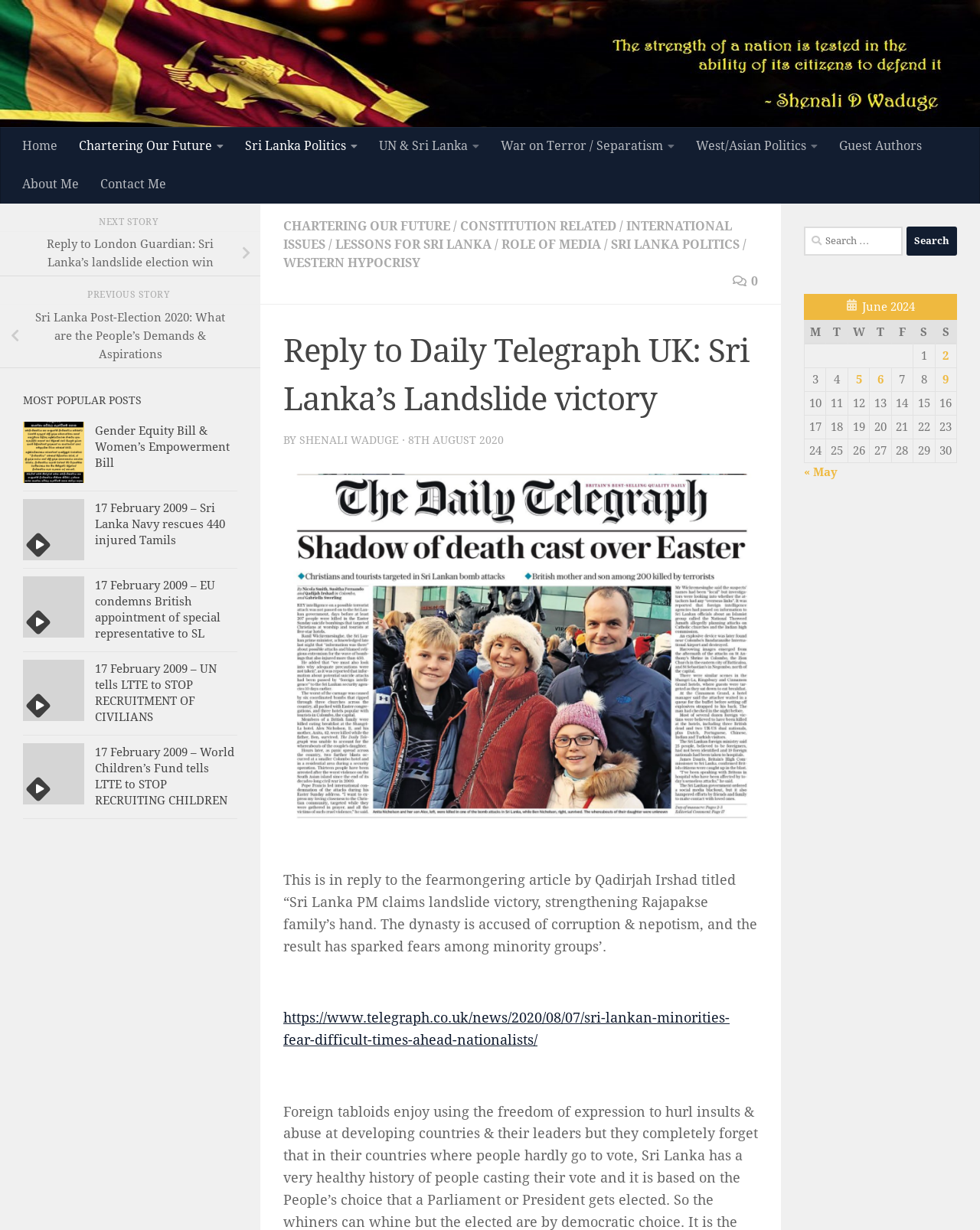Mark the bounding box of the element that matches the following description: "parent_node: Search for: value="Search"".

[0.925, 0.184, 0.977, 0.208]